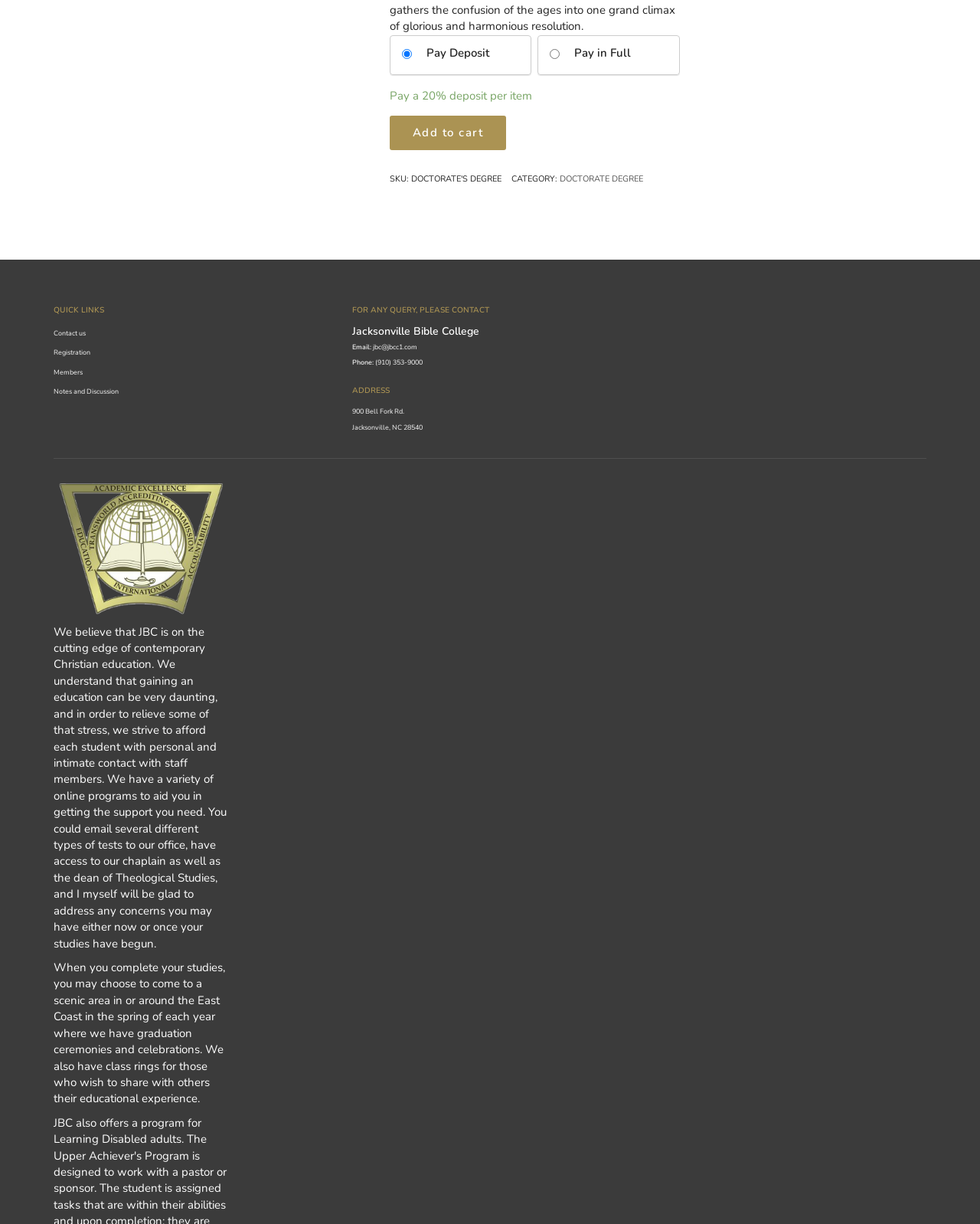Find the bounding box coordinates of the UI element according to this description: "Doctorate Degree".

[0.571, 0.142, 0.656, 0.151]